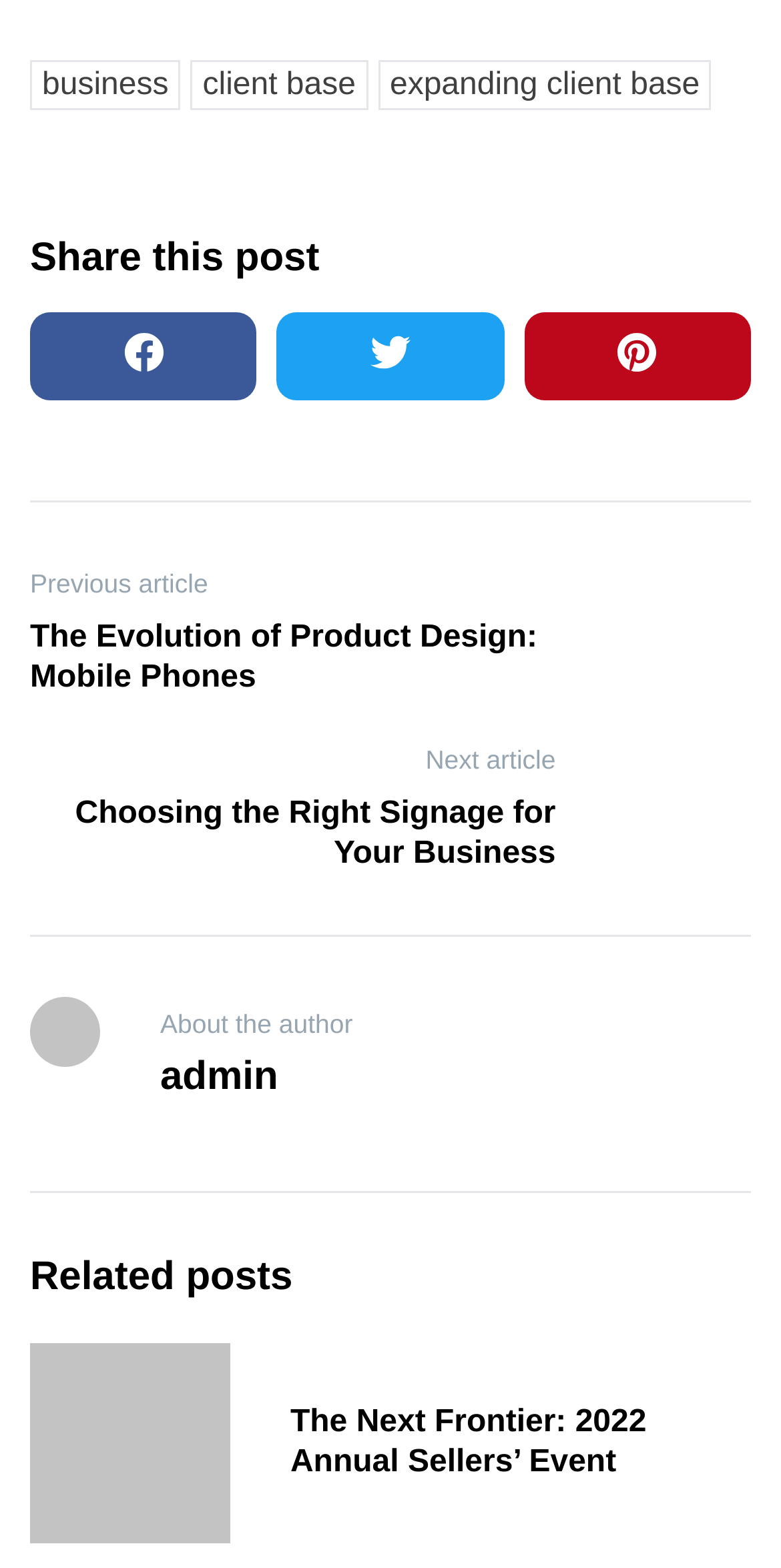Please find the bounding box coordinates of the clickable region needed to complete the following instruction: "Check the Facebook social media page". The bounding box coordinates must consist of four float numbers between 0 and 1, i.e., [left, top, right, bottom].

None